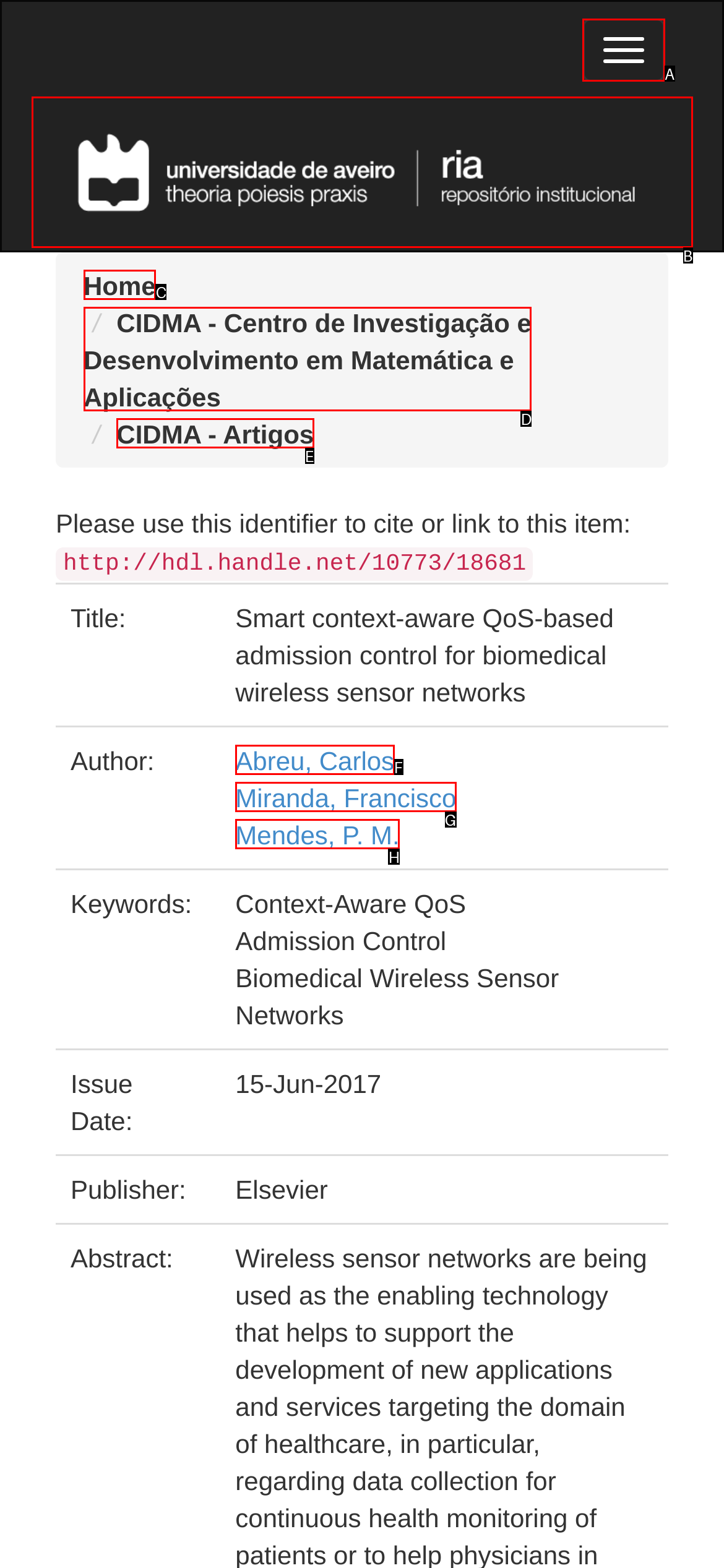Which choice should you pick to execute the task: Click the button
Respond with the letter associated with the correct option only.

A